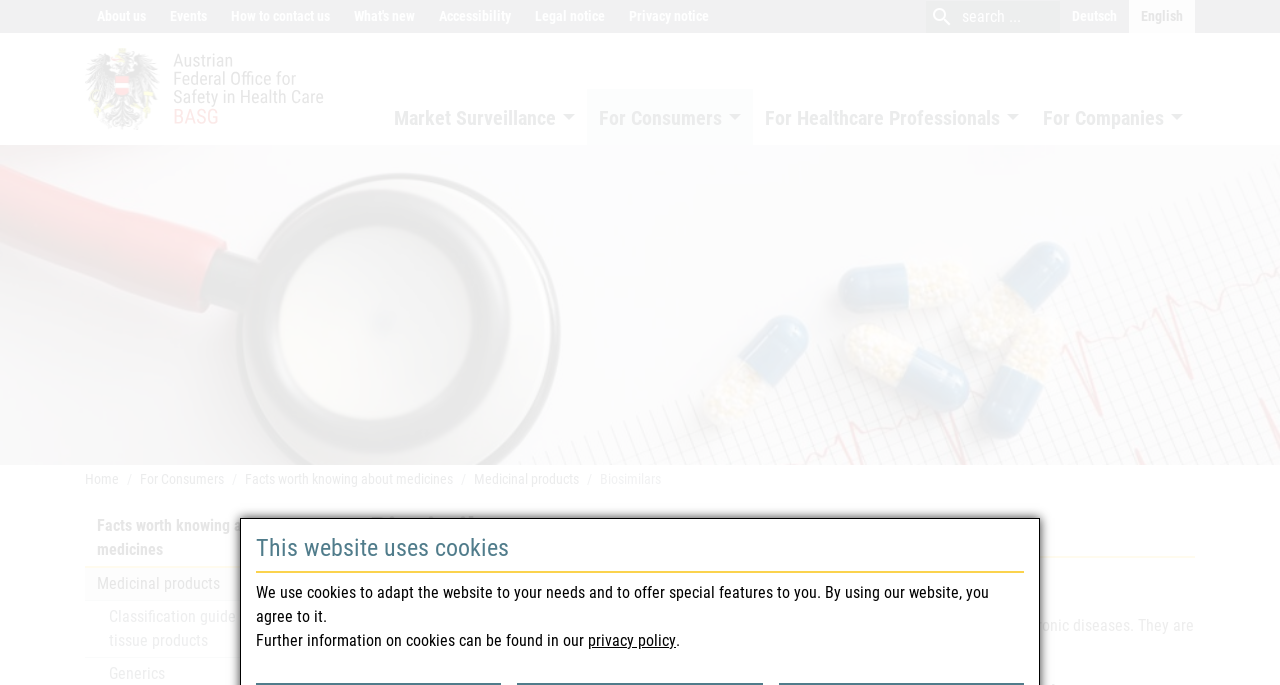Find the bounding box coordinates of the clickable region needed to perform the following instruction: "Click on About us". The coordinates should be provided as four float numbers between 0 and 1, i.e., [left, top, right, bottom].

[0.066, 0.0, 0.123, 0.048]